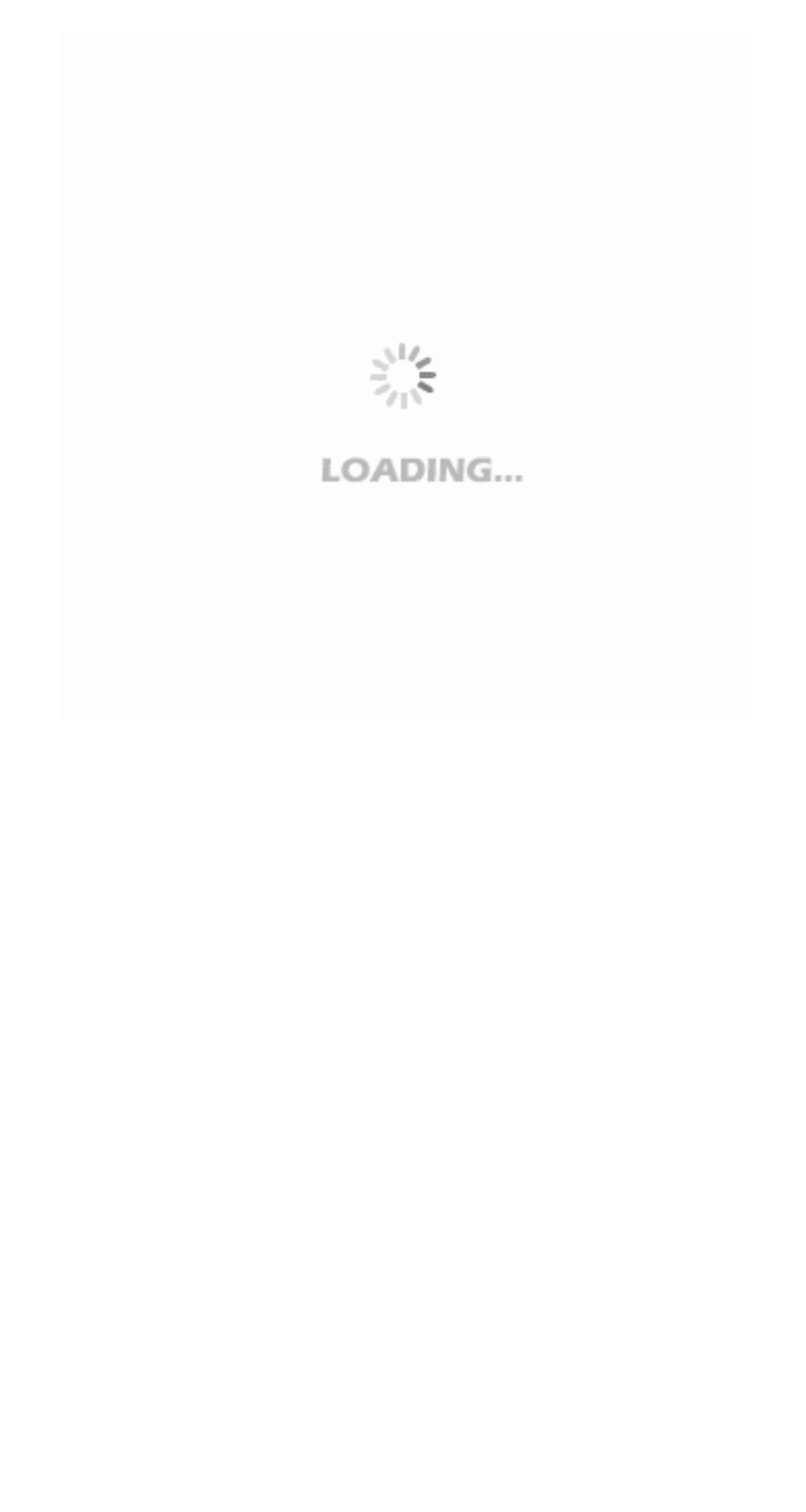Please specify the bounding box coordinates for the clickable region that will help you carry out the instruction: "go to Ingaso homepage".

[0.021, 0.357, 0.637, 0.383]